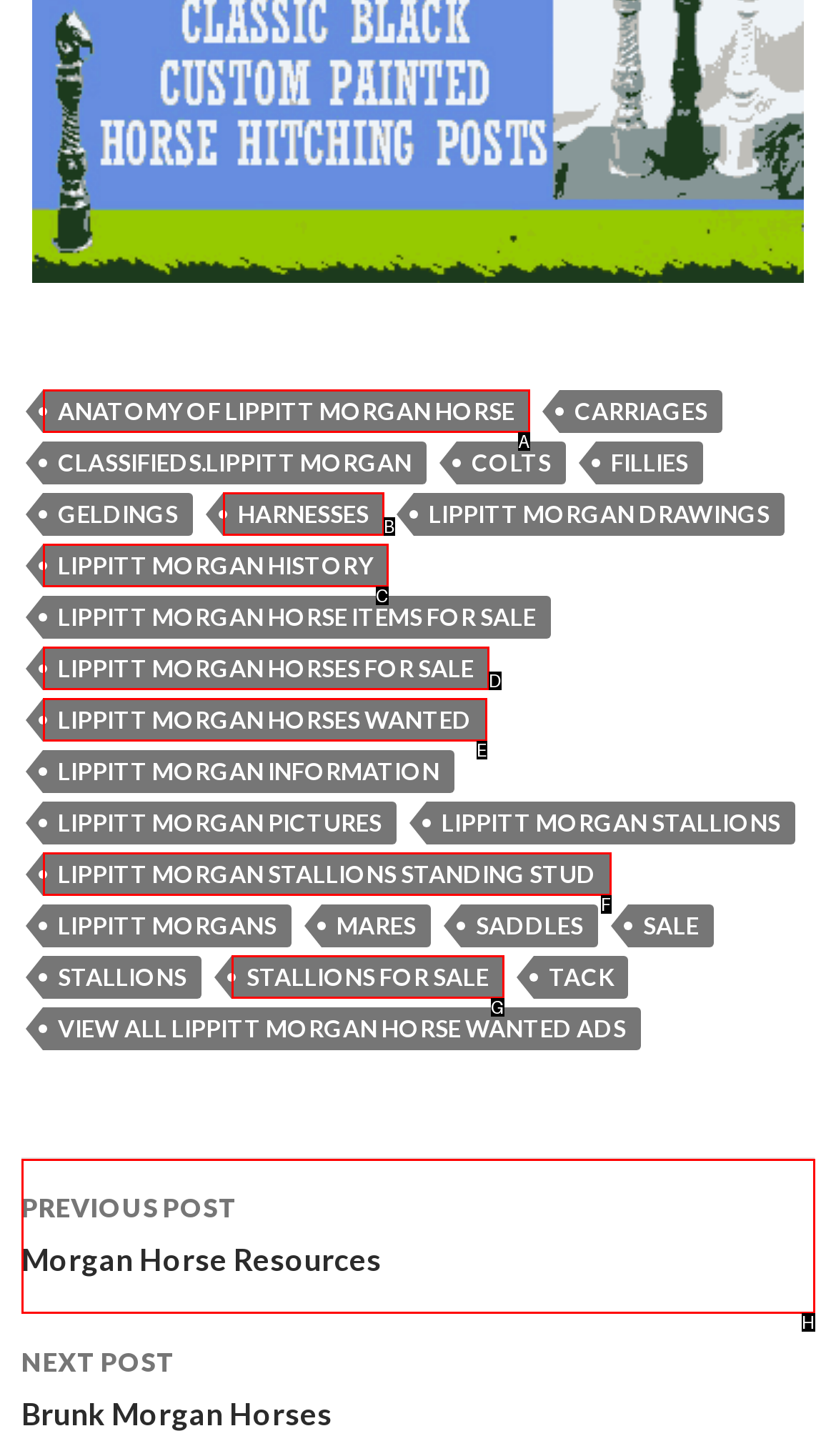Select the HTML element that fits the following description: anatomy of lippitt morgan horse
Provide the letter of the matching option.

A